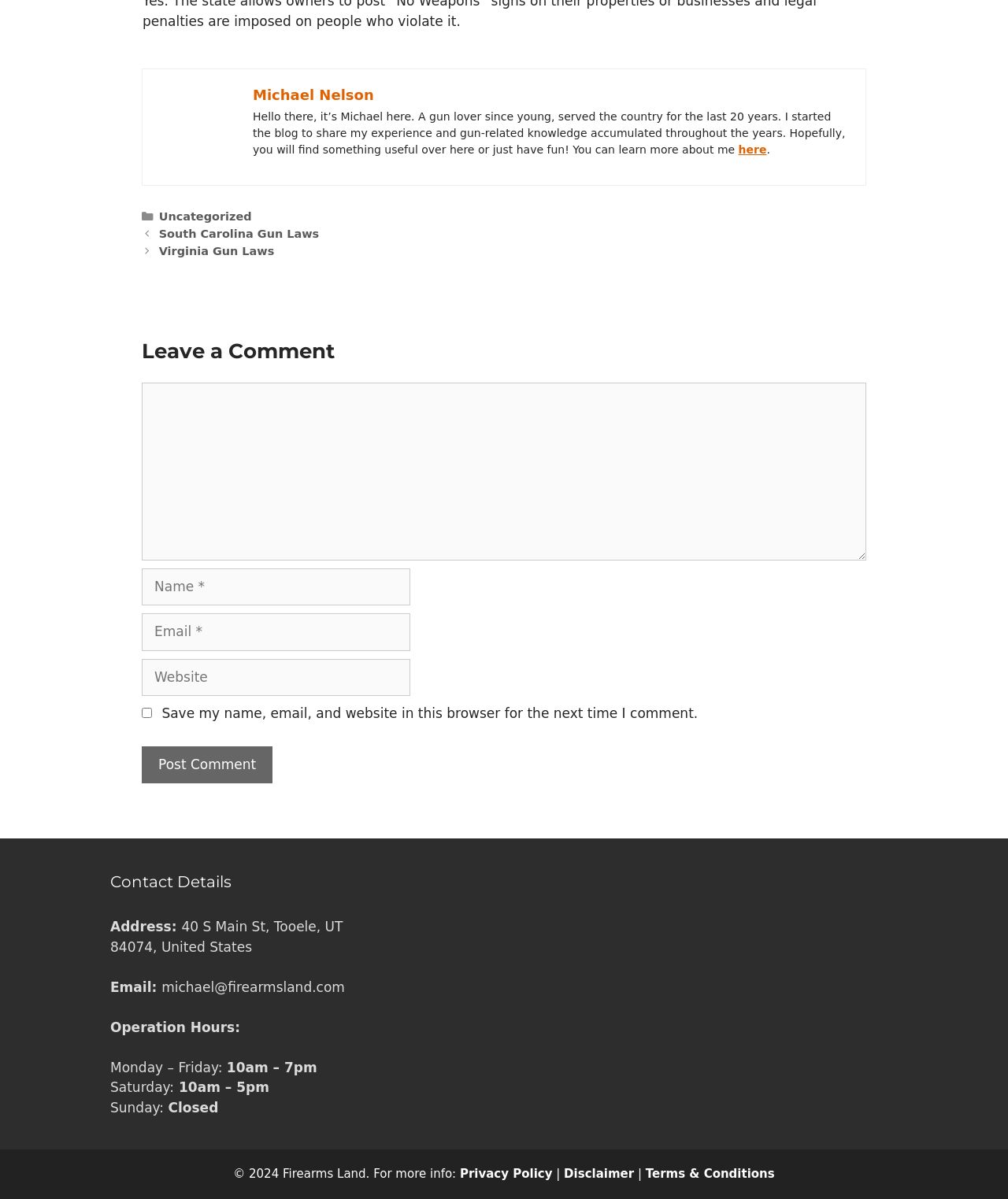Please reply with a single word or brief phrase to the question: 
How many text boxes are there in the comment section?

4